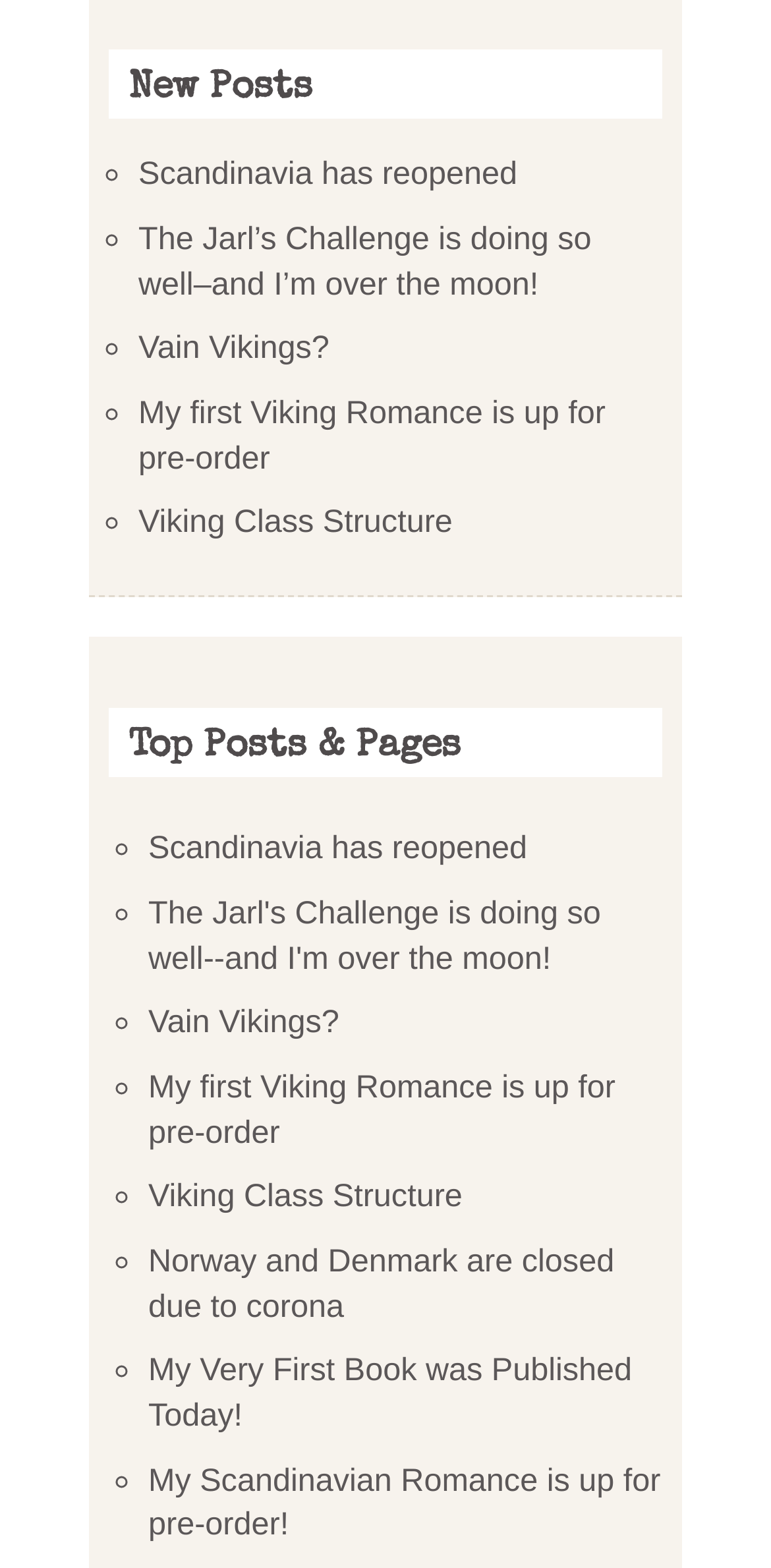Give a one-word or phrase response to the following question: What is the first new post?

Scandinavia has reopened